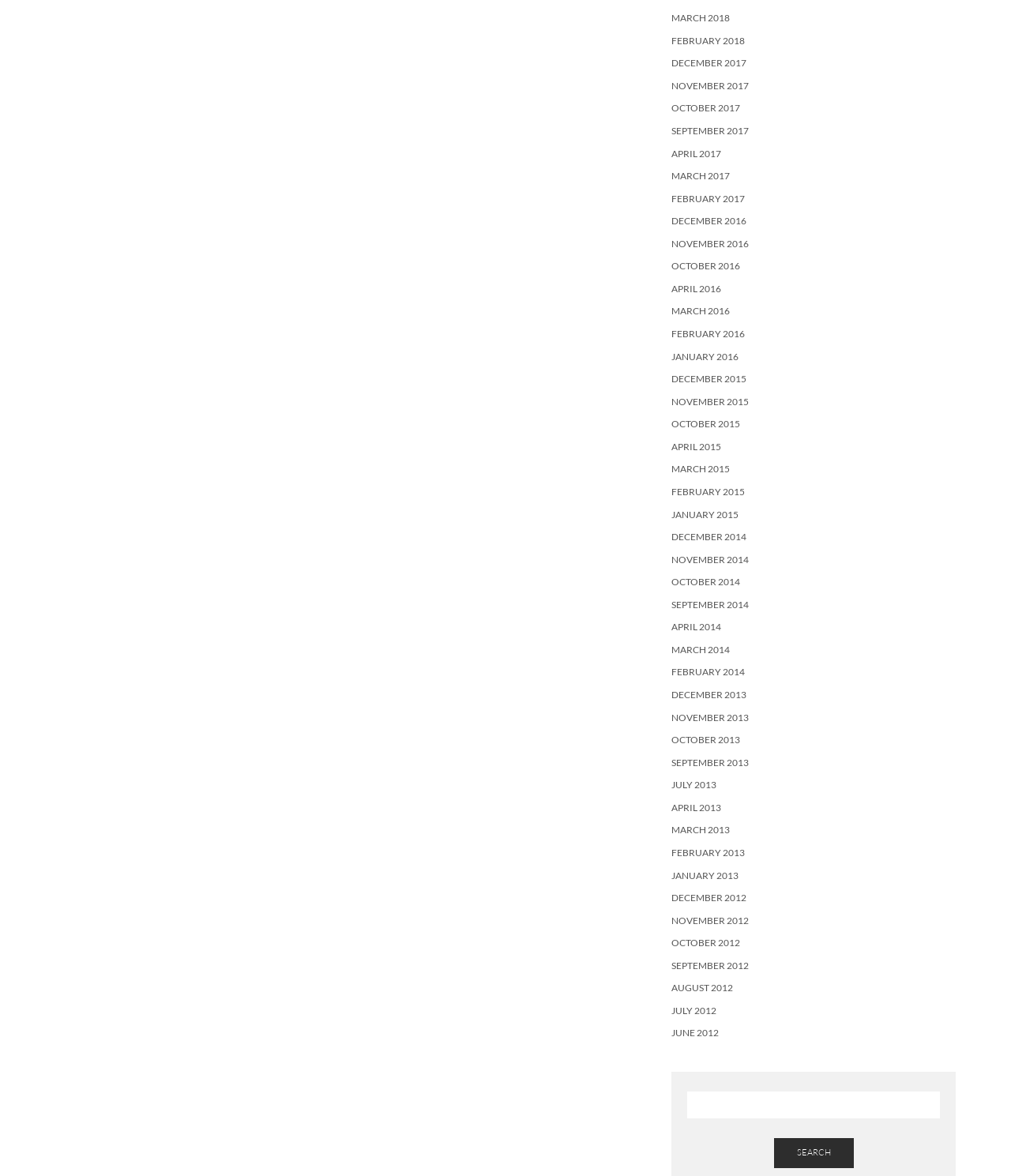Locate the bounding box coordinates of the element you need to click to accomplish the task described by this instruction: "search for something".

[0.68, 0.928, 0.93, 0.951]